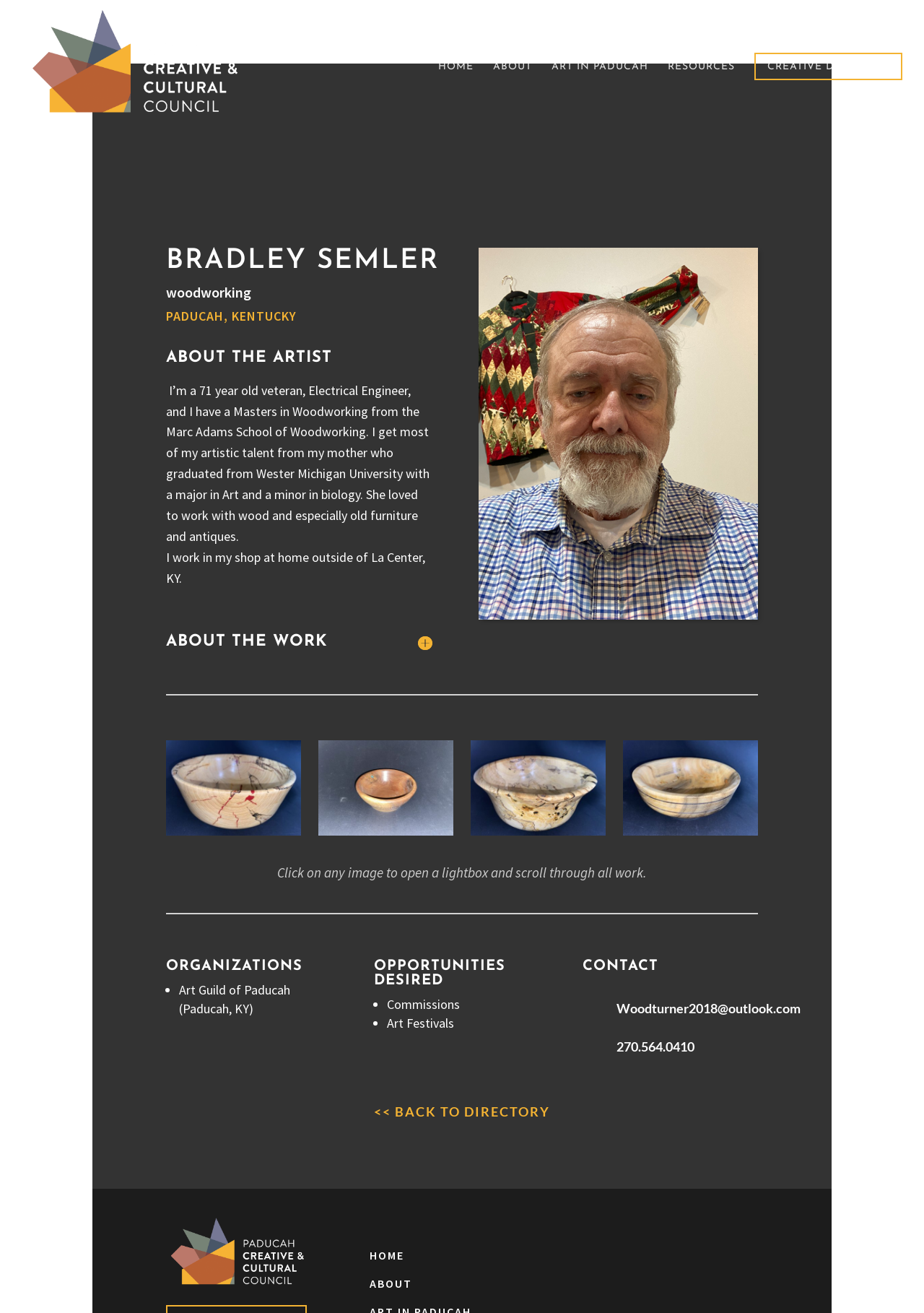What is the name of the organization where the artist is a member?
Using the image, answer in one word or phrase.

Art Guild of Paducah